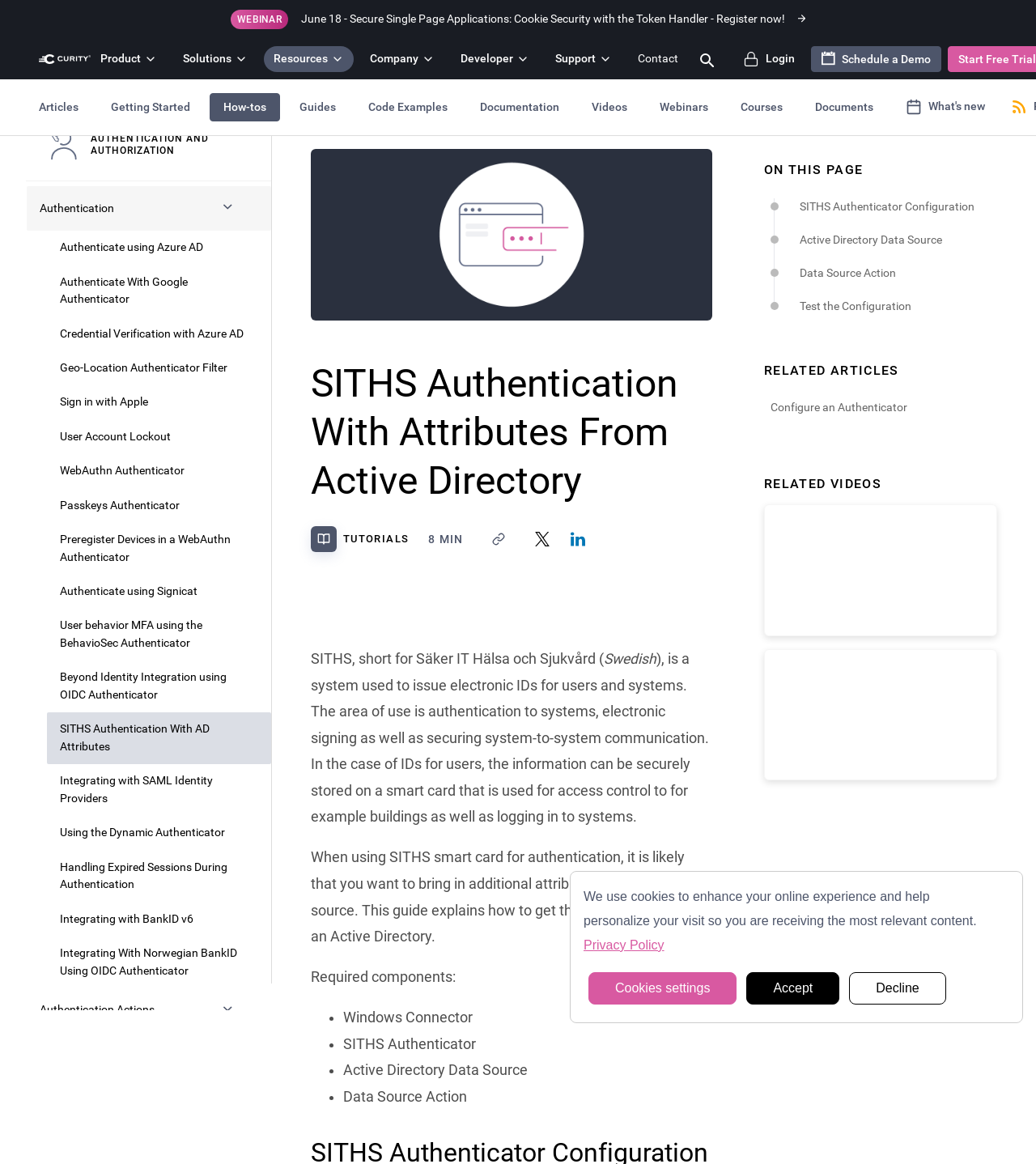What is the purpose of the 'Cookies settings' button?
Answer the question in a detailed and comprehensive manner.

The 'Cookies settings' button is likely used to manage cookies, as it is located near the 'Privacy Policy' link and 'Accept' and 'Decline' buttons, which are commonly used for cookie management.